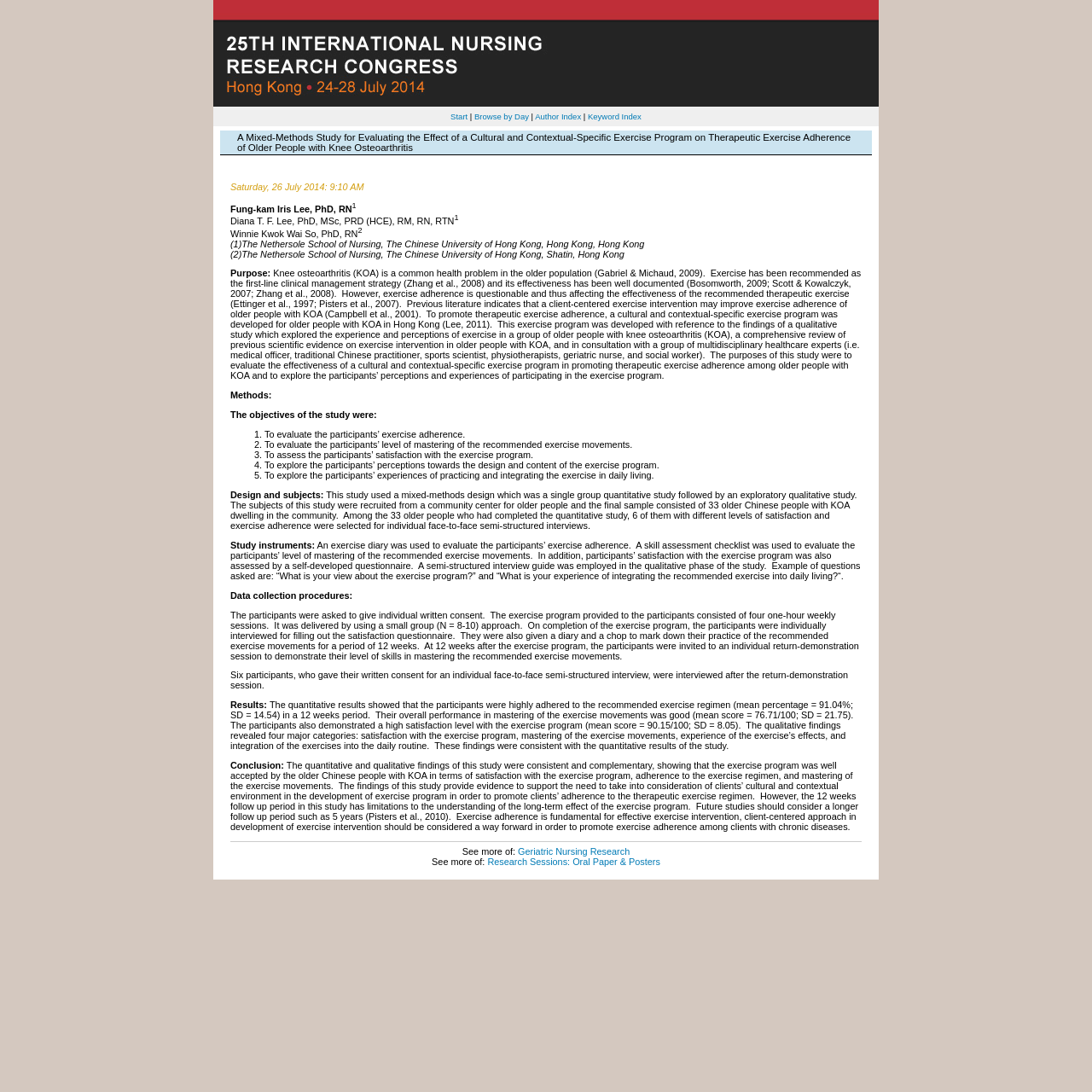Calculate the bounding box coordinates of the UI element given the description: "Chemicals&Materials".

None